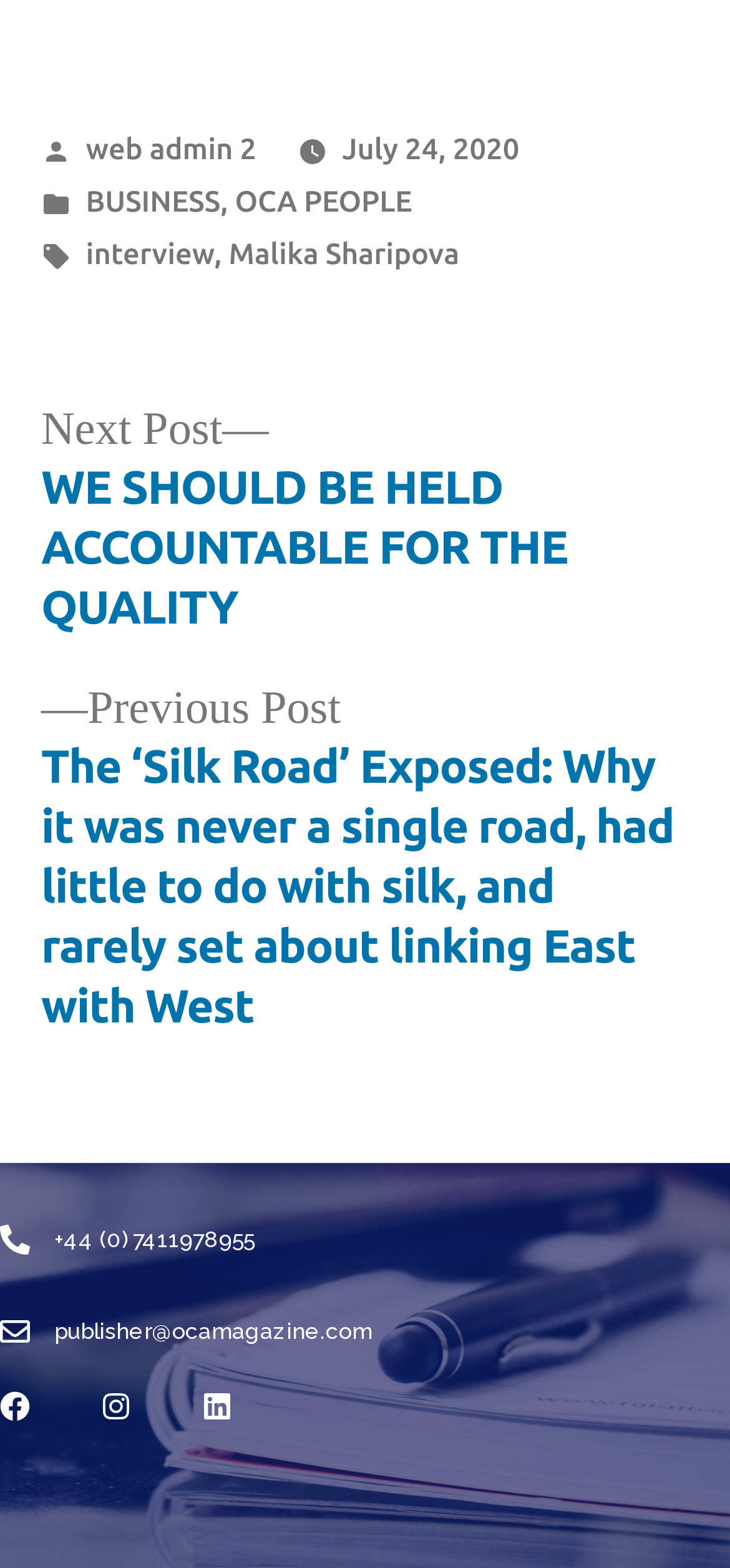How many navigation links are there?
Please respond to the question thoroughly and include all relevant details.

I looked for link elements within the navigation section, which are 'Previous post' and 'Next post'. There are 2 navigation links in total.